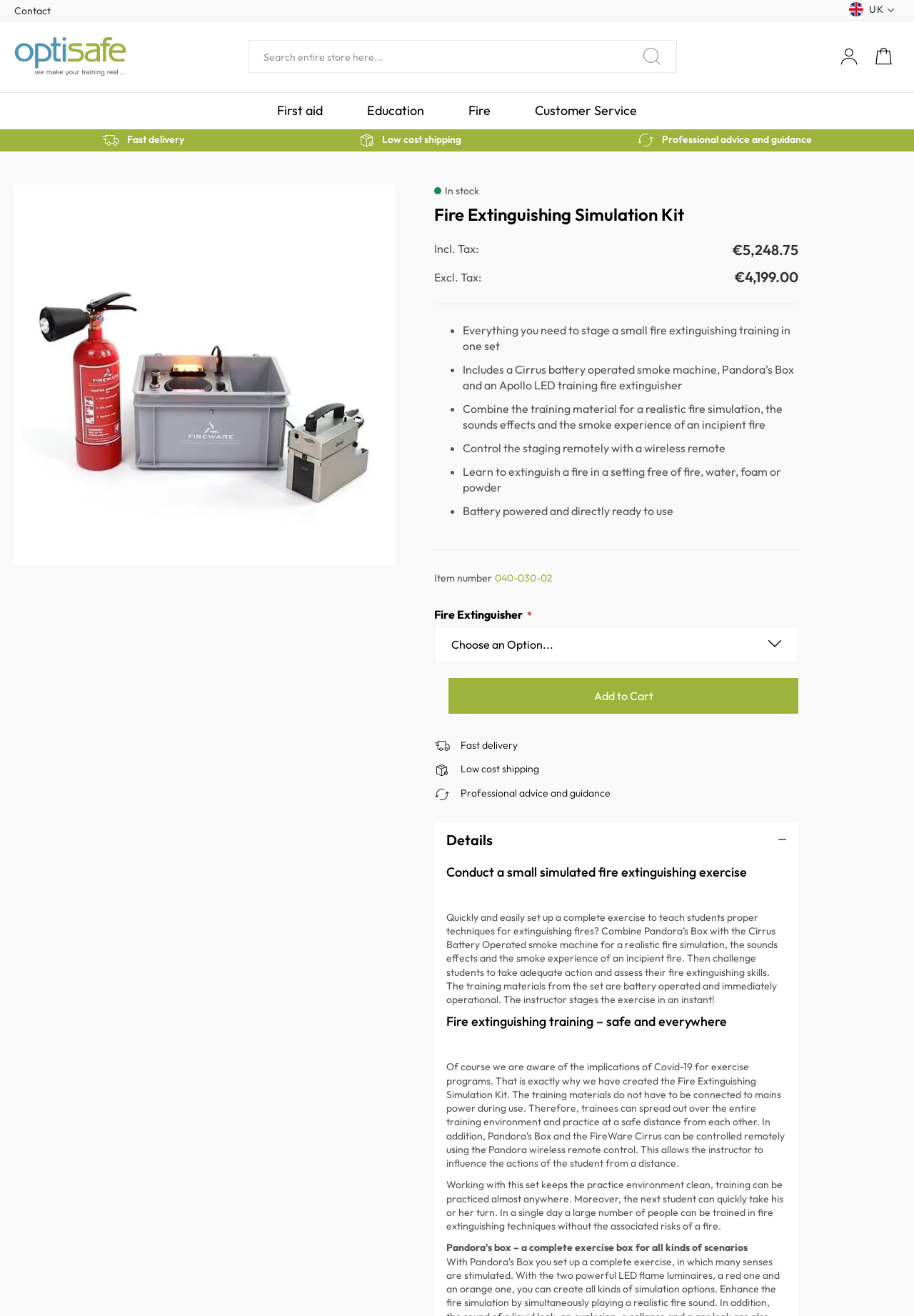How many options are available for the Fire Extinguisher?
Using the visual information, reply with a single word or short phrase.

Not specified